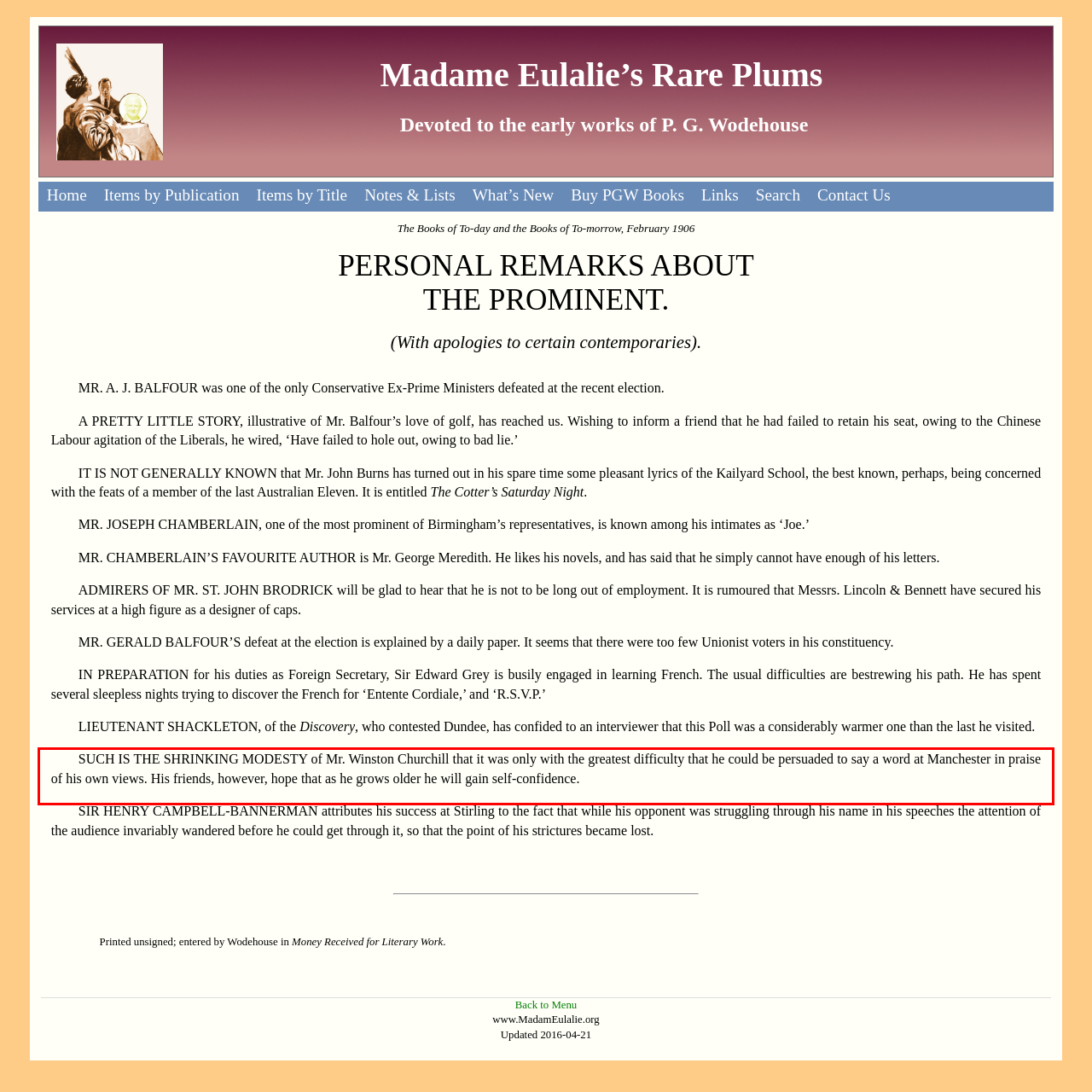Identify the text inside the red bounding box on the provided webpage screenshot by performing OCR.

SUCH IS THE SHRINKING MODESTY of Mr. Winston Churchill that it was only with the greatest difficulty that he could be persuaded to say a word at Manchester in praise of his own views. His friends, however, hope that as he grows older he will gain self-confidence.